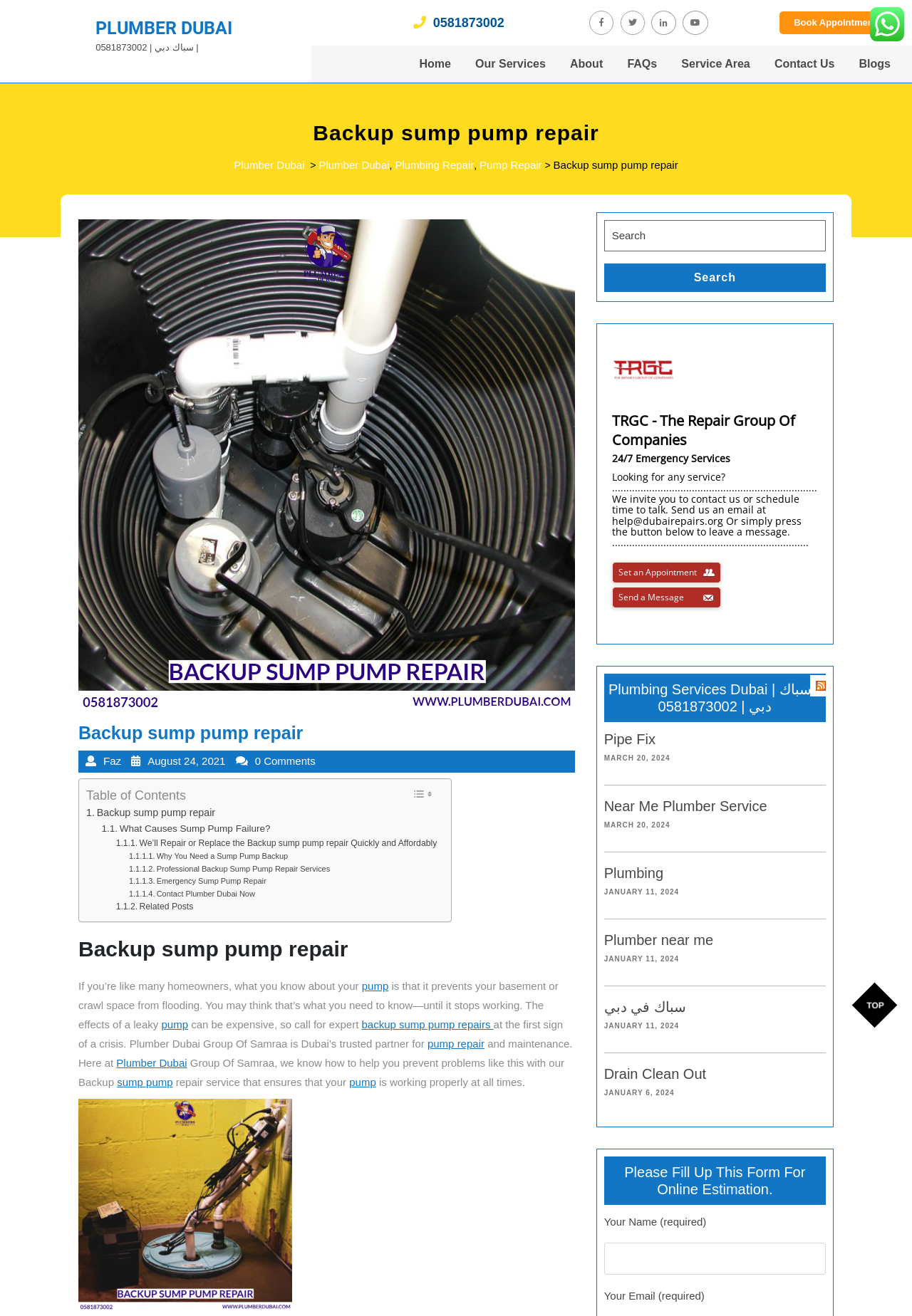For the following element description, predict the bounding box coordinates in the format (top-left x, top-left y, bottom-right x, bottom-right y). All values should be floating point numbers between 0 and 1. Description: سباك في دبي

[0.662, 0.759, 0.752, 0.771]